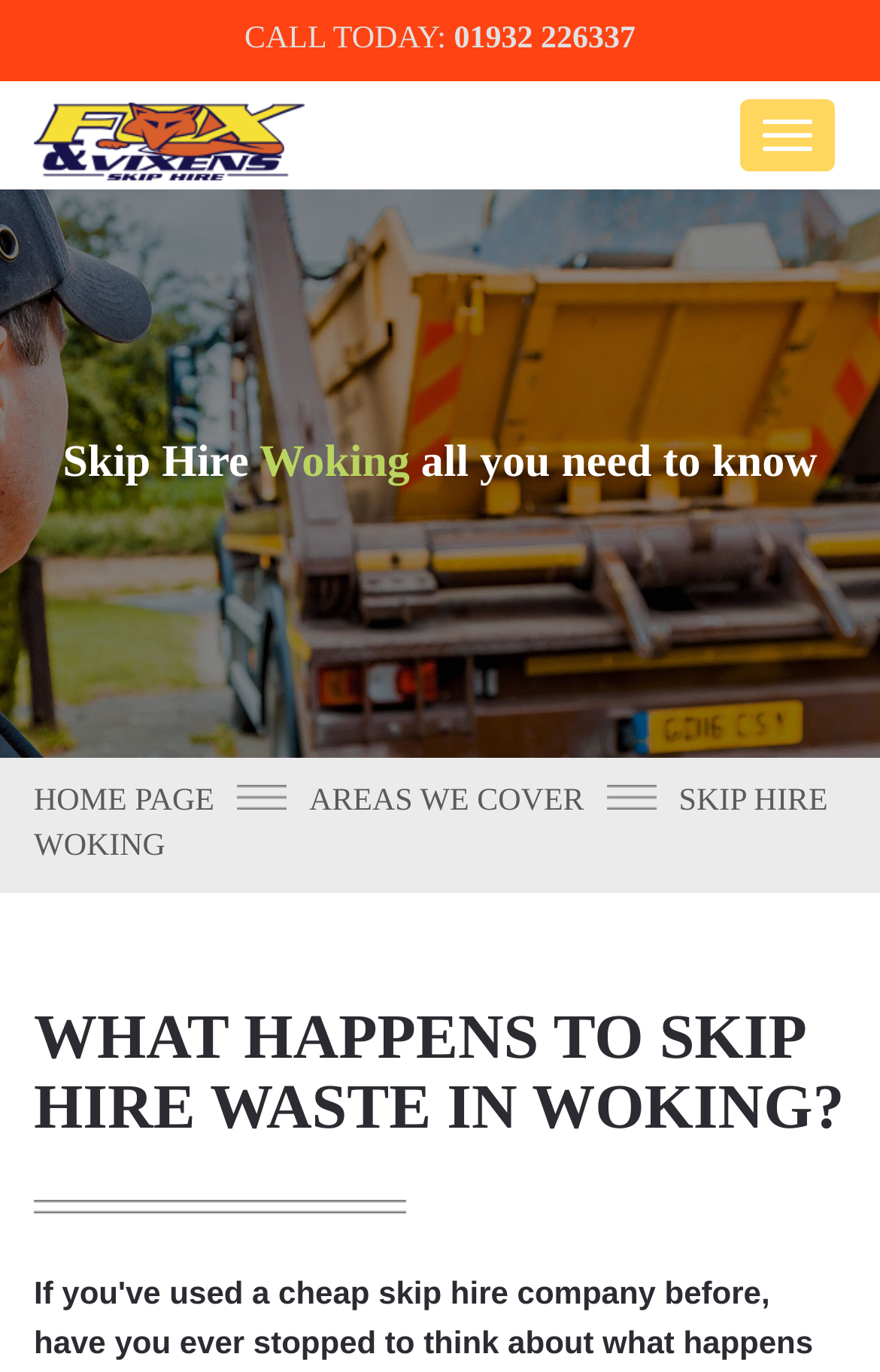Extract the bounding box coordinates for the UI element described as: "View Full Site".

None